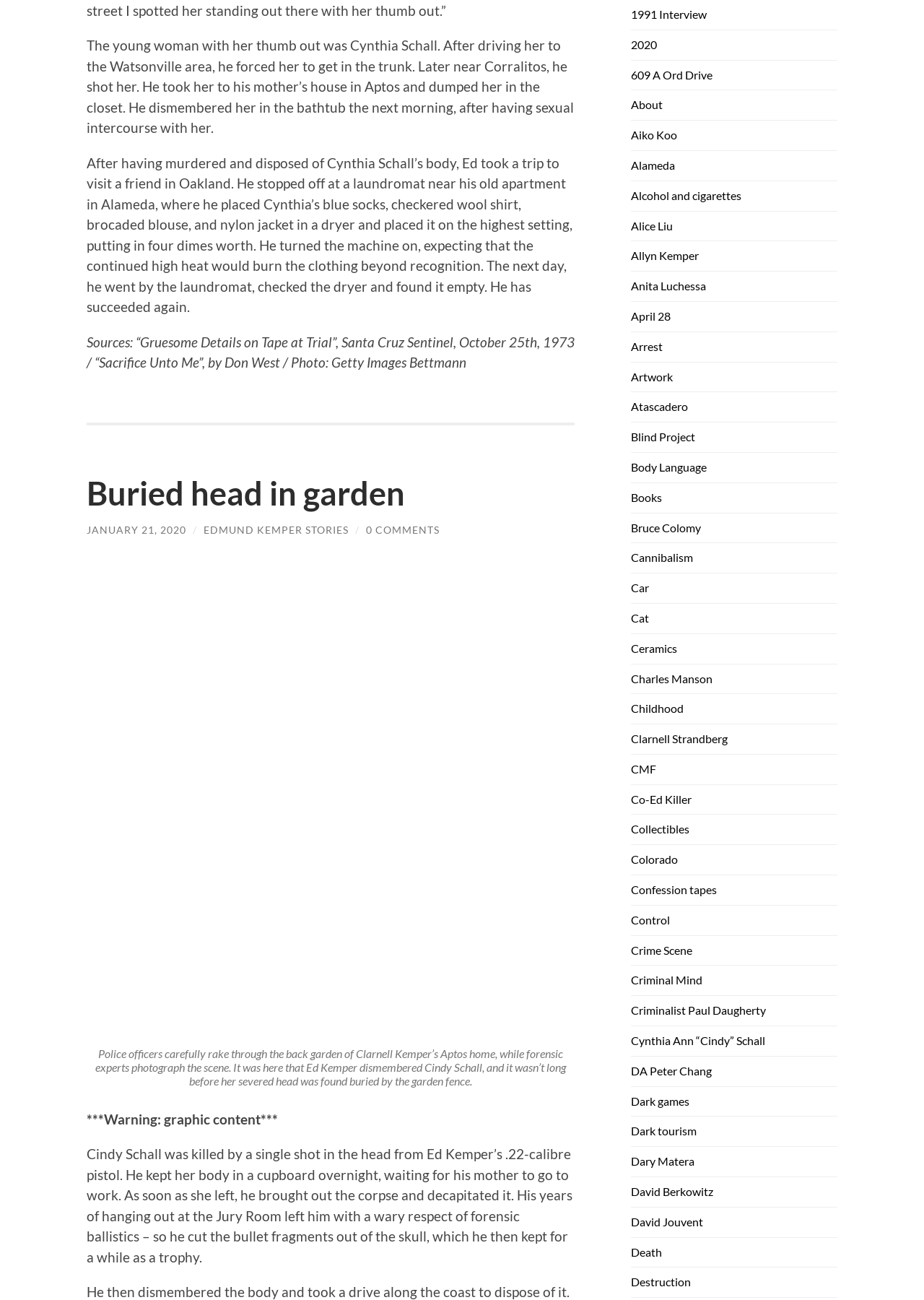Please find the bounding box for the following UI element description. Provide the coordinates in (top-left x, top-left y, bottom-right x, bottom-right y) format, with values between 0 and 1: Destruction

[0.683, 0.981, 0.748, 0.991]